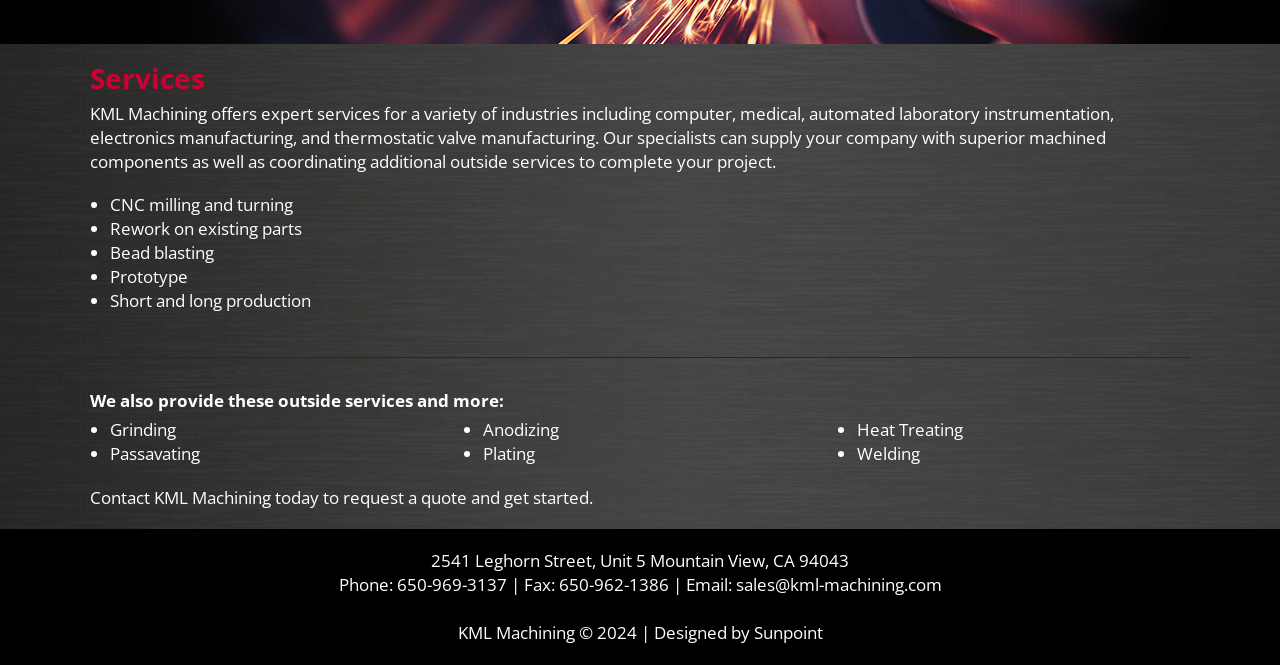Determine the bounding box coordinates for the UI element with the following description: "Contact Me". The coordinates should be four float numbers between 0 and 1, represented as [left, top, right, bottom].

None